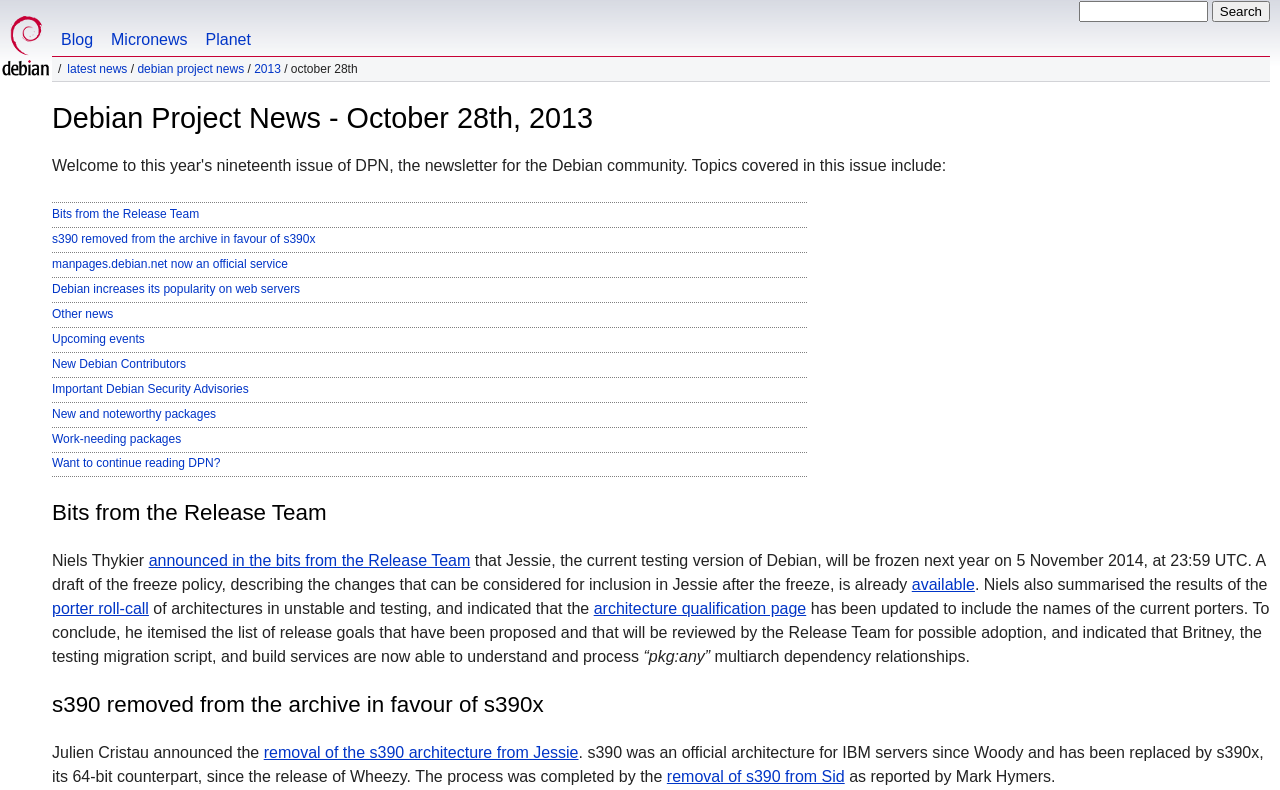What is the name of the testing migration script?
Your answer should be a single word or phrase derived from the screenshot.

Britney